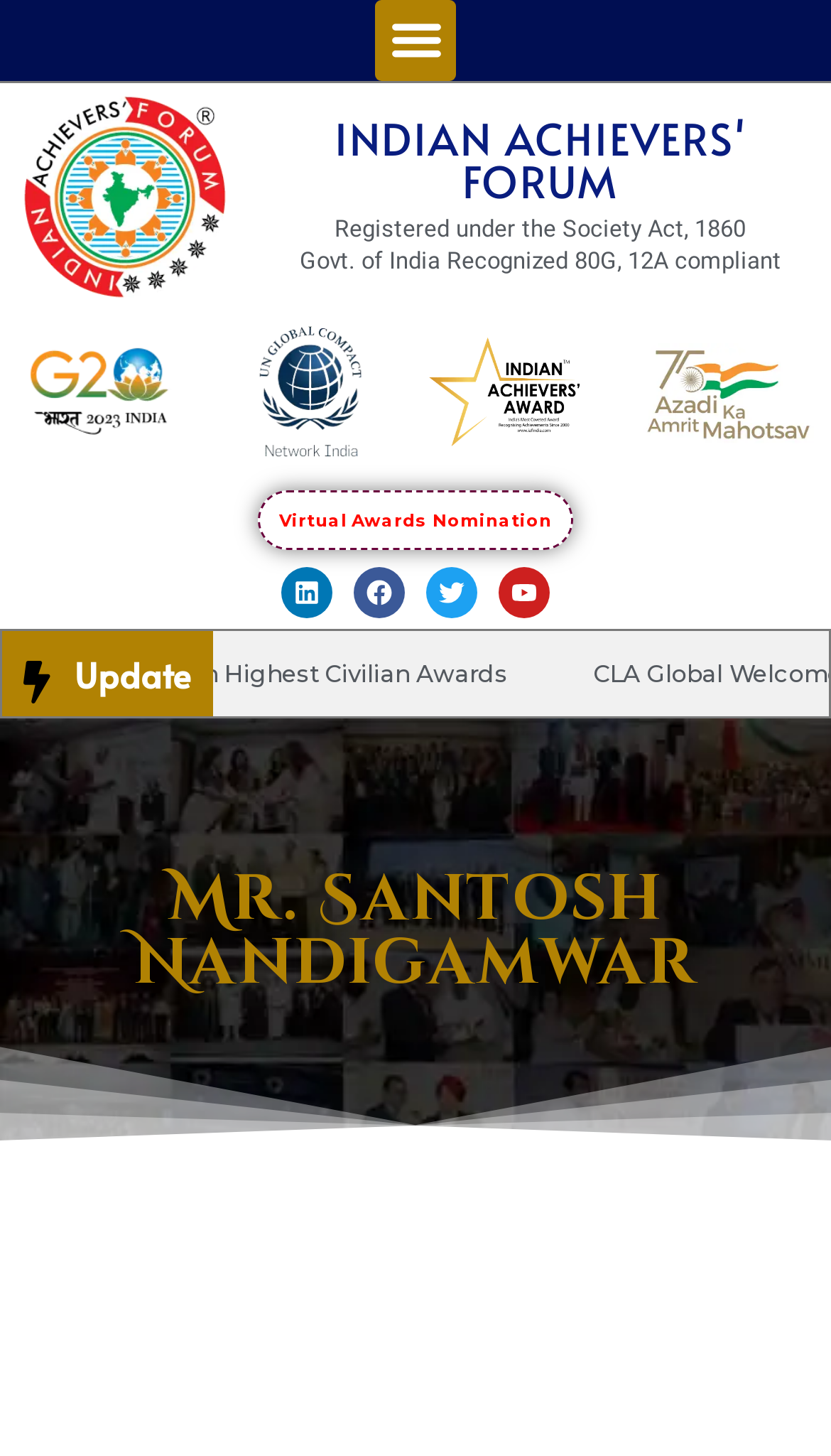Locate the bounding box coordinates of the clickable part needed for the task: "Click the menu toggle button".

[0.452, 0.0, 0.548, 0.055]